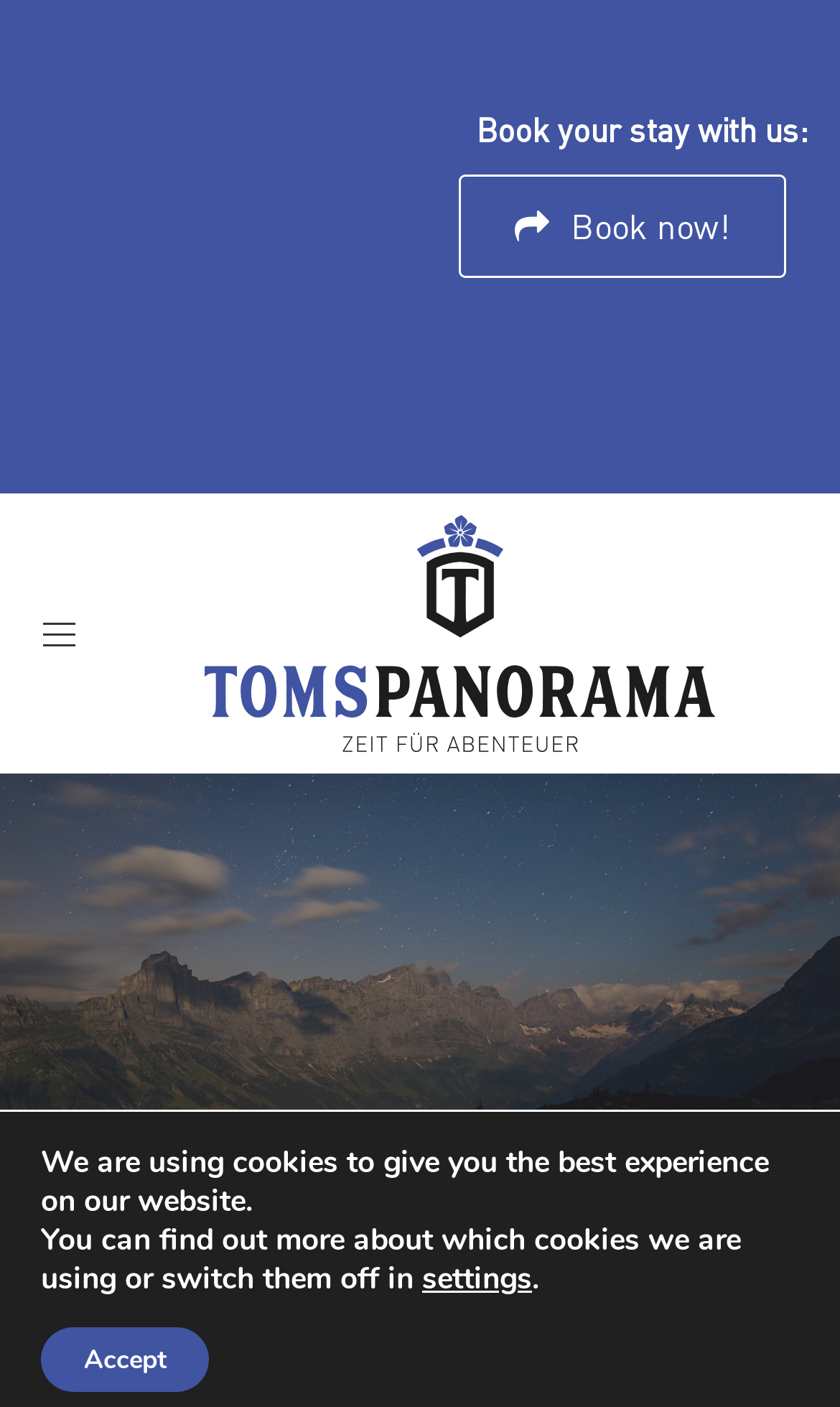What is the text below the 'Ferien in Gadmen' link?
Give a single word or phrase answer based on the content of the image.

We are using cookies to give you the best experience on our website.